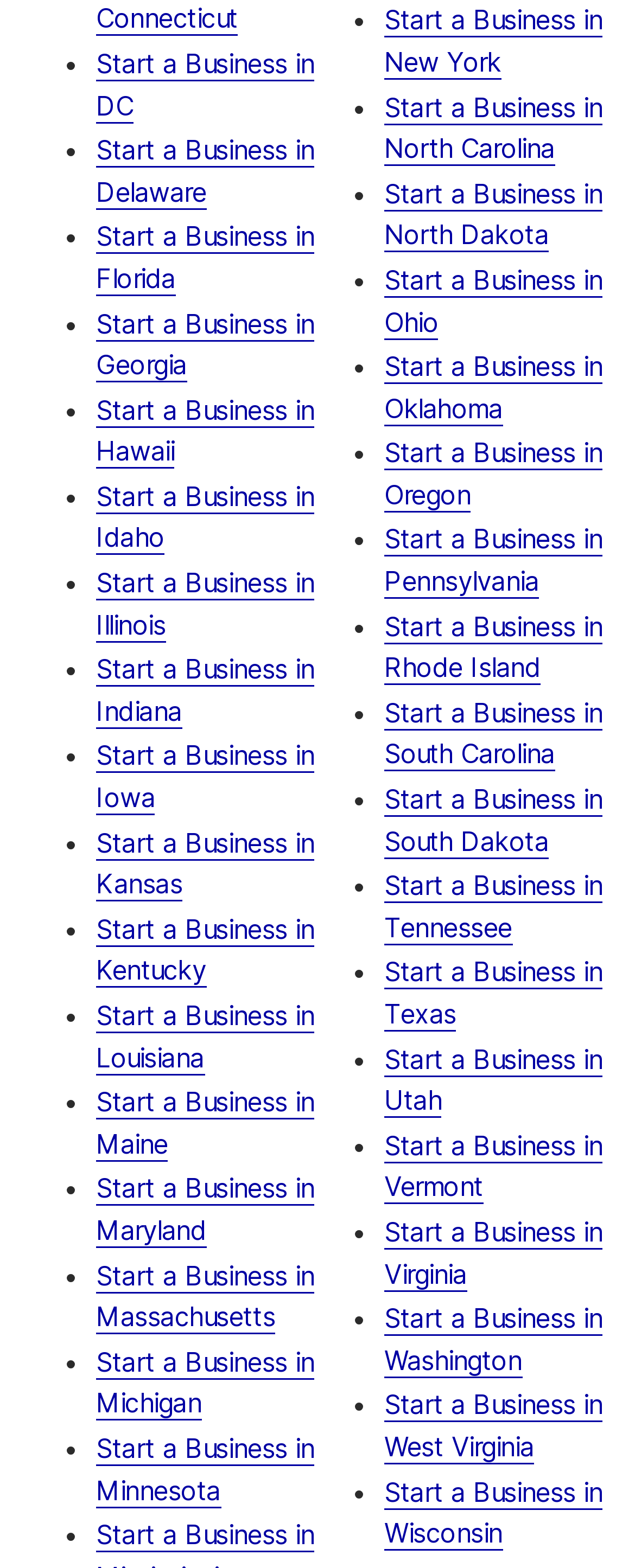Can you provide the bounding box coordinates for the element that should be clicked to implement the instruction: "Start a Business in Texas"?

[0.605, 0.61, 0.949, 0.658]